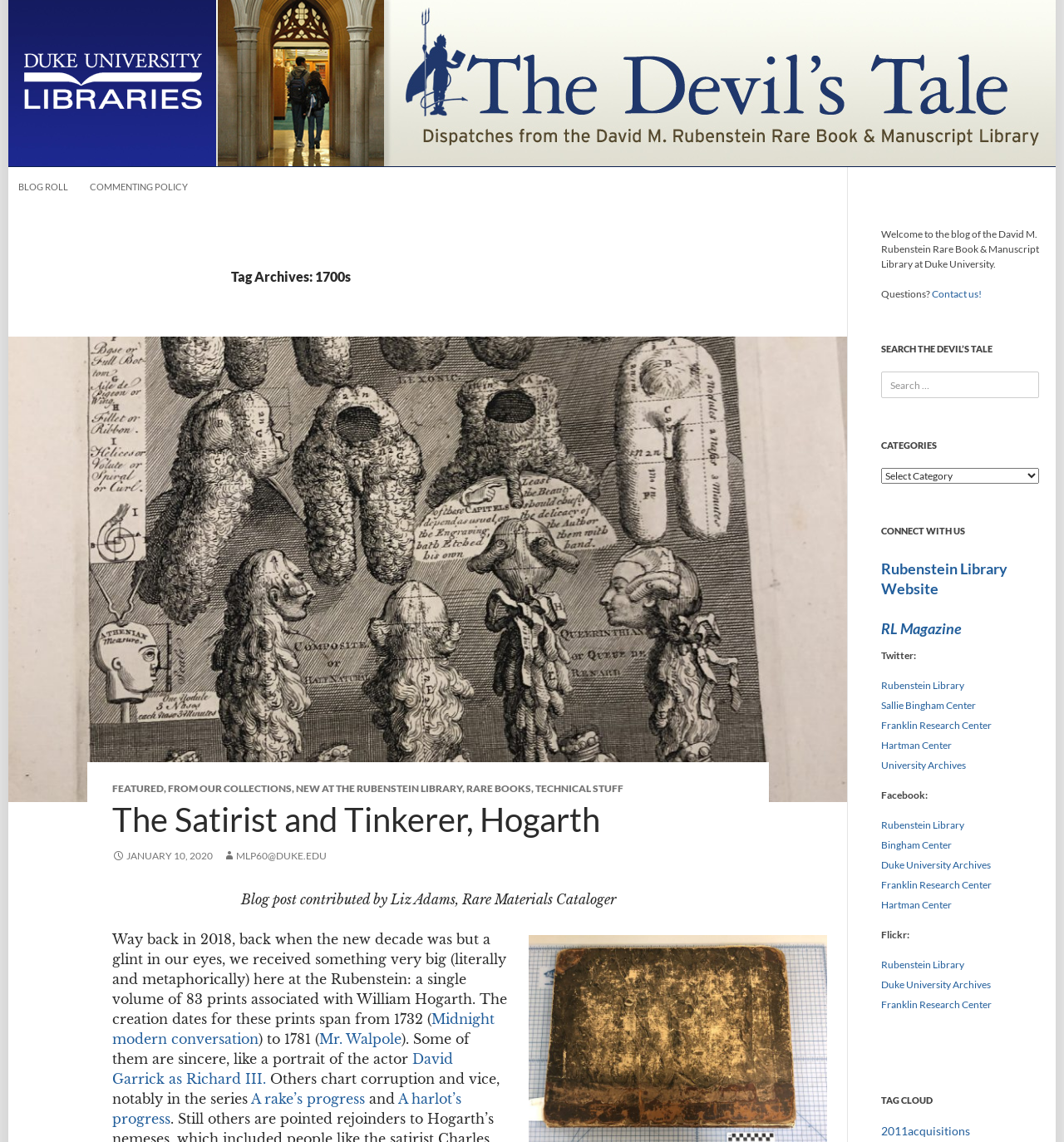Carefully examine the image and provide an in-depth answer to the question: What is the name of the actor mentioned in the blog post?

The name of the actor mentioned in the blog post can be found in the main content area of the webpage, where it says 'a portrait of the actor David Garrick as Richard III'.